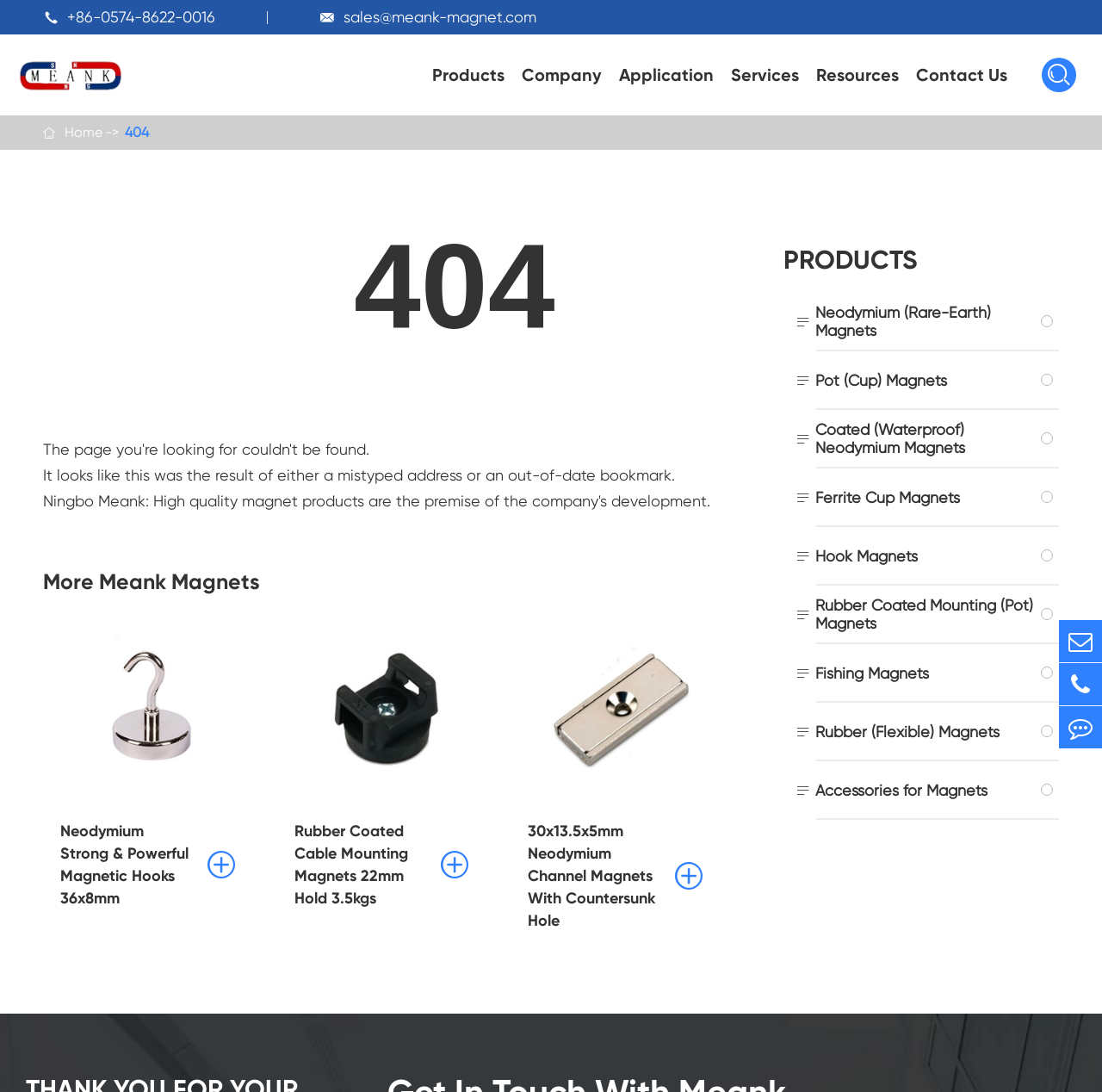Locate the UI element described by Rubber Coated Mounting (Pot) Magnets in the provided webpage screenshot. Return the bounding box coordinates in the format (top-left x, top-left y, bottom-right x, bottom-right y), ensuring all values are between 0 and 1.

[0.74, 0.546, 0.938, 0.579]